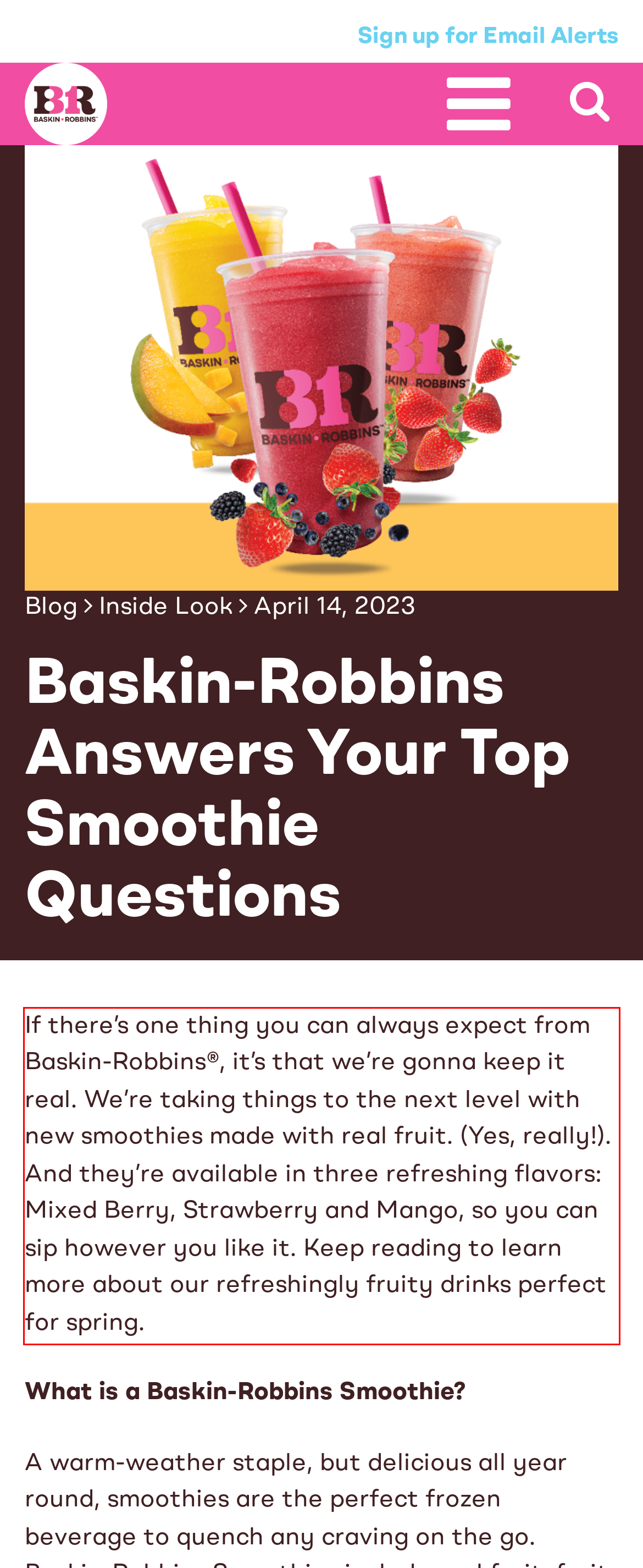Please identify and extract the text content from the UI element encased in a red bounding box on the provided webpage screenshot.

If there’s one thing you can always expect from Baskin-Robbins®, it’s that we’re gonna keep it real. We’re taking things to the next level with new smoothies made with real fruit. (Yes, really!). And they’re available in three refreshing flavors: Mixed Berry, Strawberry and Mango, so you can sip however you like it. Keep reading to learn more about our refreshingly fruity drinks perfect for spring.